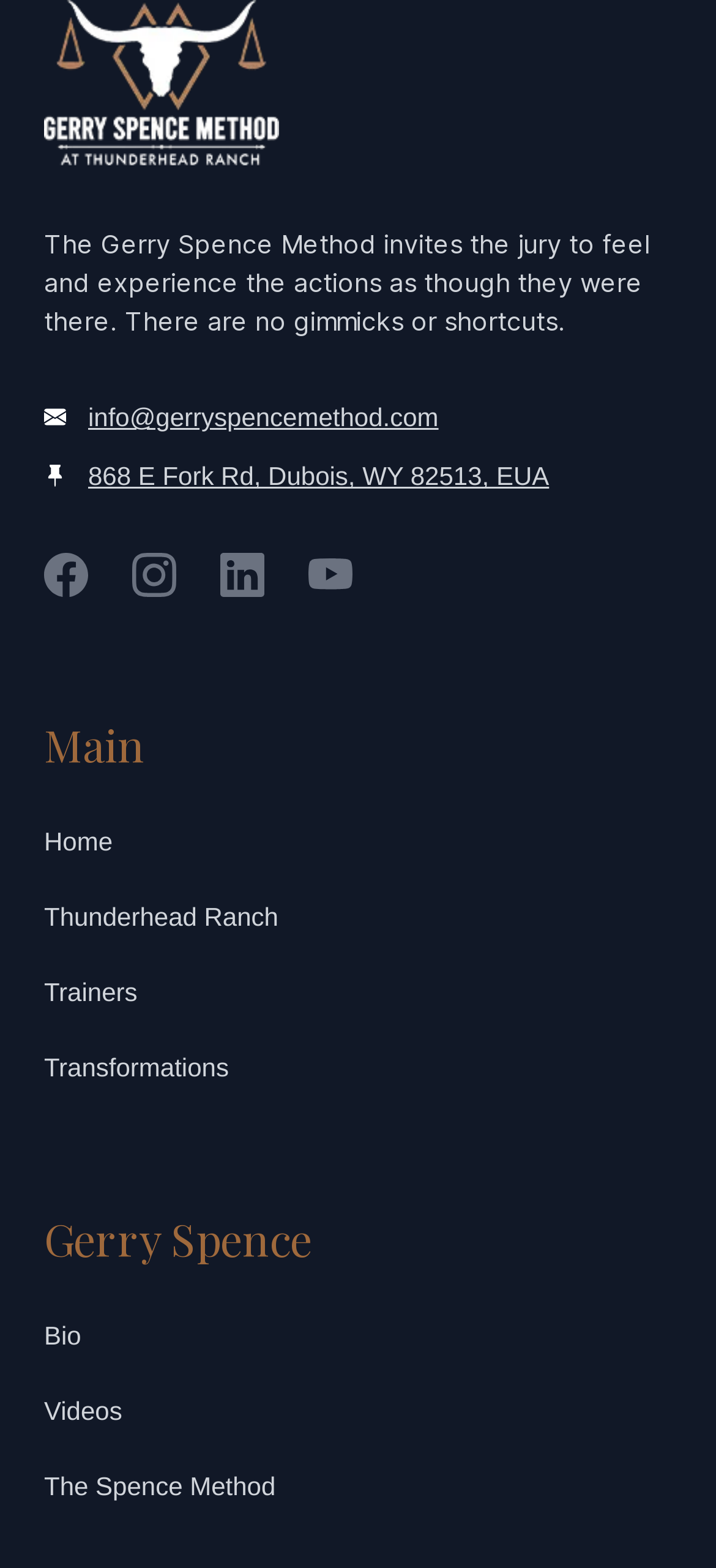Please identify the bounding box coordinates of the clickable area that will allow you to execute the instruction: "Learn about Thunderhead Ranch".

[0.062, 0.575, 0.389, 0.594]